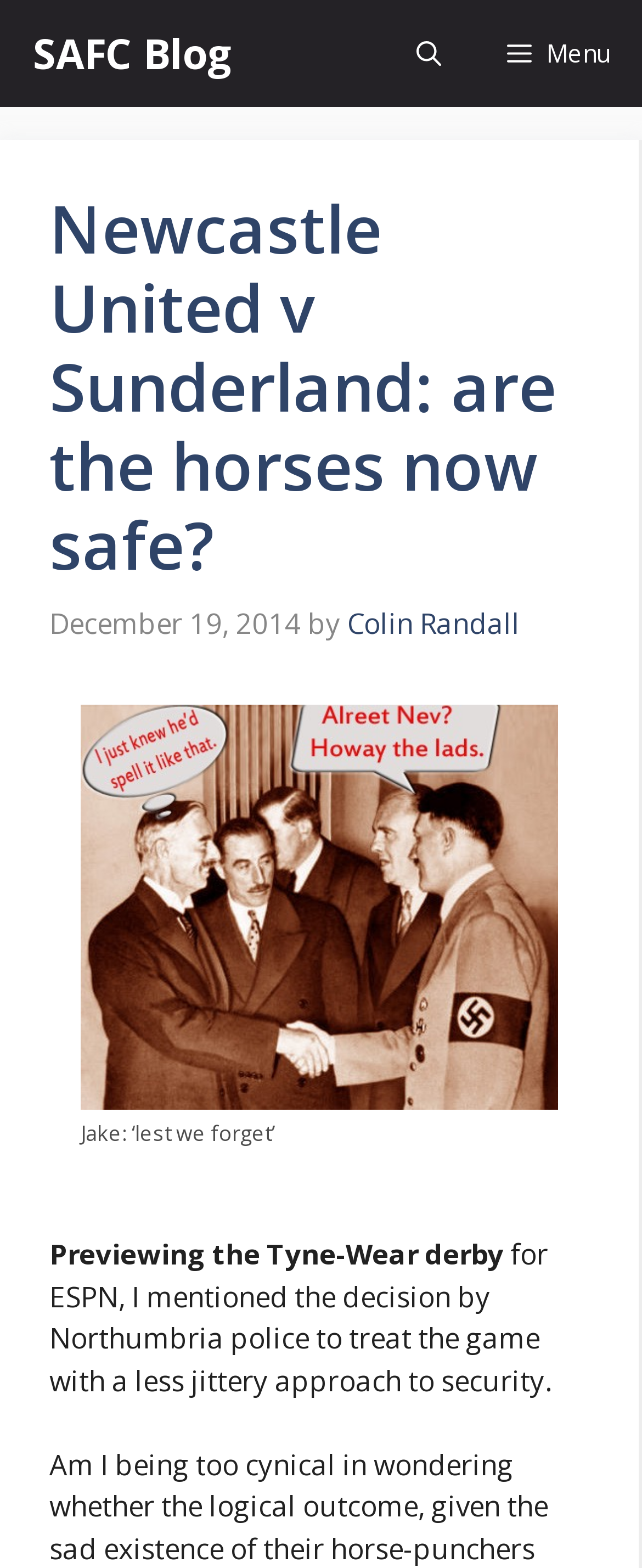Provide a one-word or short-phrase response to the question:
Who is the author of the article?

Colin Randall